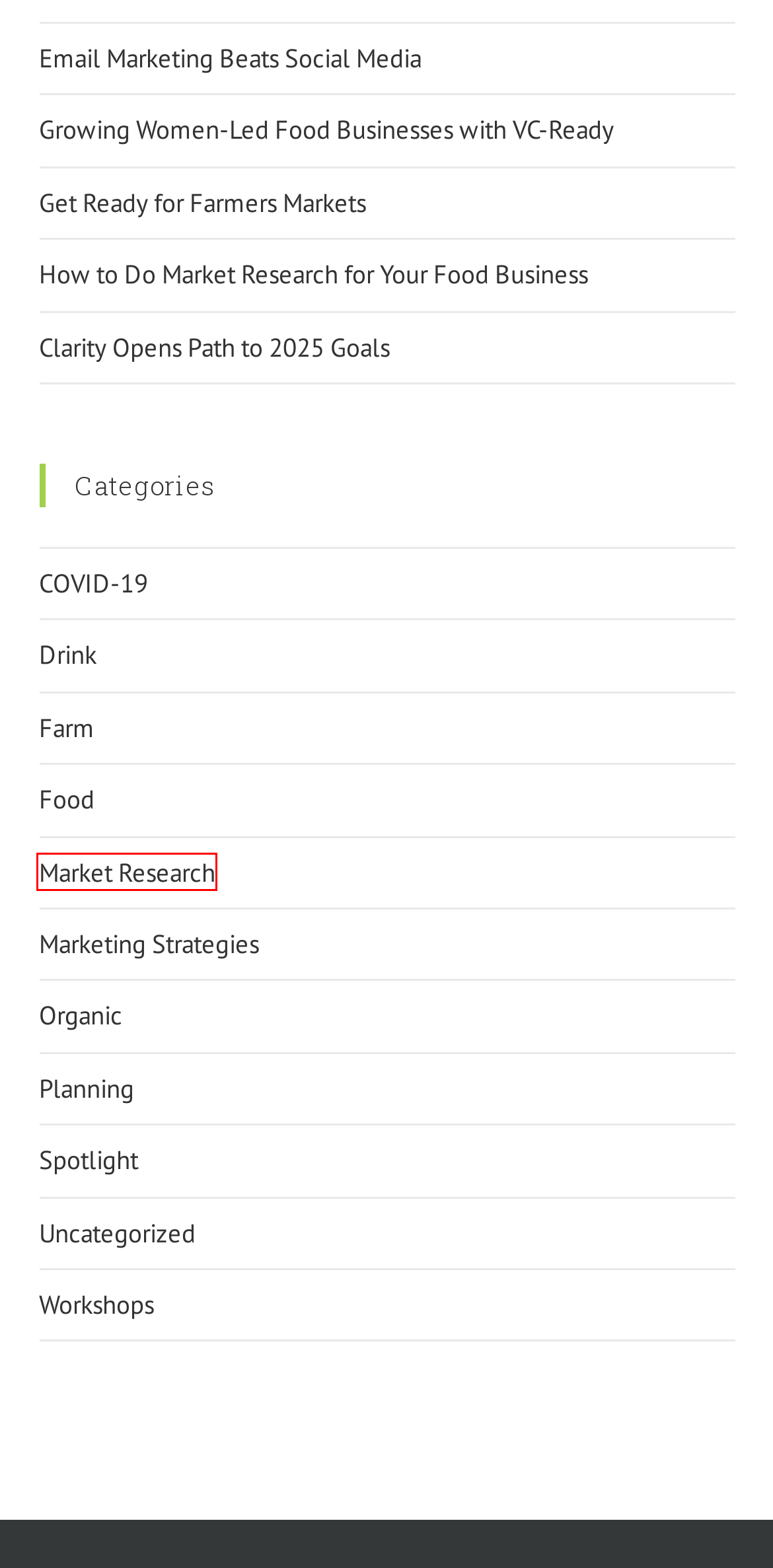You are provided with a screenshot of a webpage that has a red bounding box highlighting a UI element. Choose the most accurate webpage description that matches the new webpage after clicking the highlighted element. Here are your choices:
A. COVID-19 Archives - Farm Food Drink
B. Market Research Archives - Farm Food Drink
C. How to Do Market Research for Your Food Business - Farm Food Drink
D. Growing Women-Led Food Businesses with VC-Ready - Farm Food Drink
E. Uncategorized Archives - Farm Food Drink
F. Clarity Opens Path to 2025 Goals - Farm Food Drink
G. Email Marketing Beats Social Media - Farm Food Drink
H. Organic Archives - Farm Food Drink

B